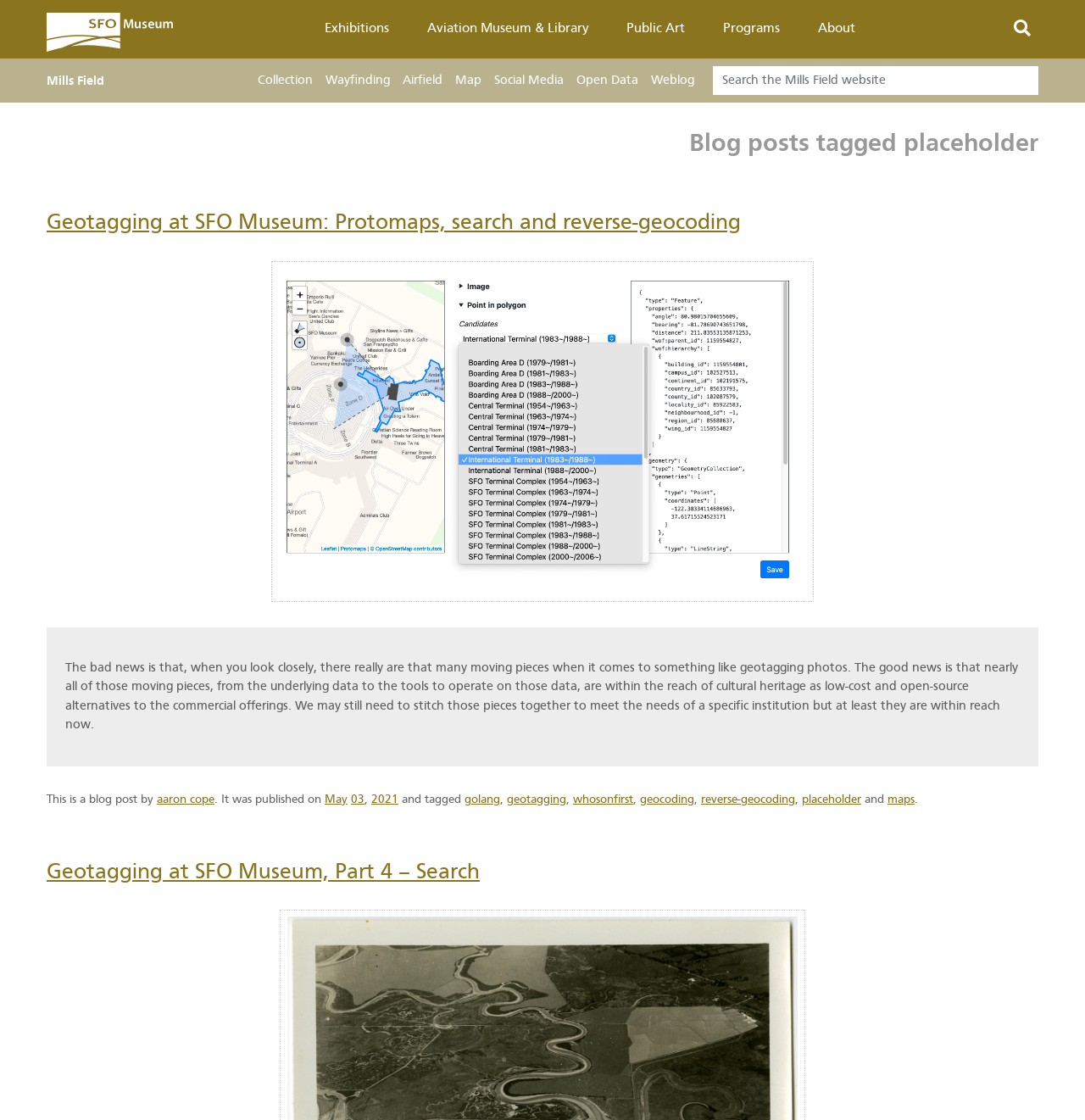Elaborate on the webpage's design and content in a detailed caption.

The webpage is a blog page from the SFO Museum, with a focus on geotagging and related topics. At the top, there is a navigation menu with links to various sections of the museum's website, including "Home", "Exhibitions", "Aviation Museum & Library", "Public Art", "Programs", and "About". Below this menu, there is a secondary navigation menu with links to "Mills Field", "Collection", "Wayfinding", "Airfield", "Map", "Social Media", "Open Data", and "Weblog".

On the left side of the page, there is a search box labeled "Search". Below the search box, there are several blog post entries. The first entry is titled "Geotagging at SFO Museum: Protomaps, search and reverse-geocoding" and has a link to the full post. The post includes an image and a blockquote with a lengthy text about geotagging. The text discusses the complexities of geotagging and the availability of low-cost and open-source alternatives. The post is attributed to "aaron cope" and is dated May 3, 2021. It is also tagged with several keywords, including "golang", "geotagging", "whosonfirst", "geocoding", "reverse-geocoding", "placeholder", and "maps".

Below the first post, there is another heading titled "Geotagging at SFO Museum, Part 4 – Search", which also has a link to the full post.